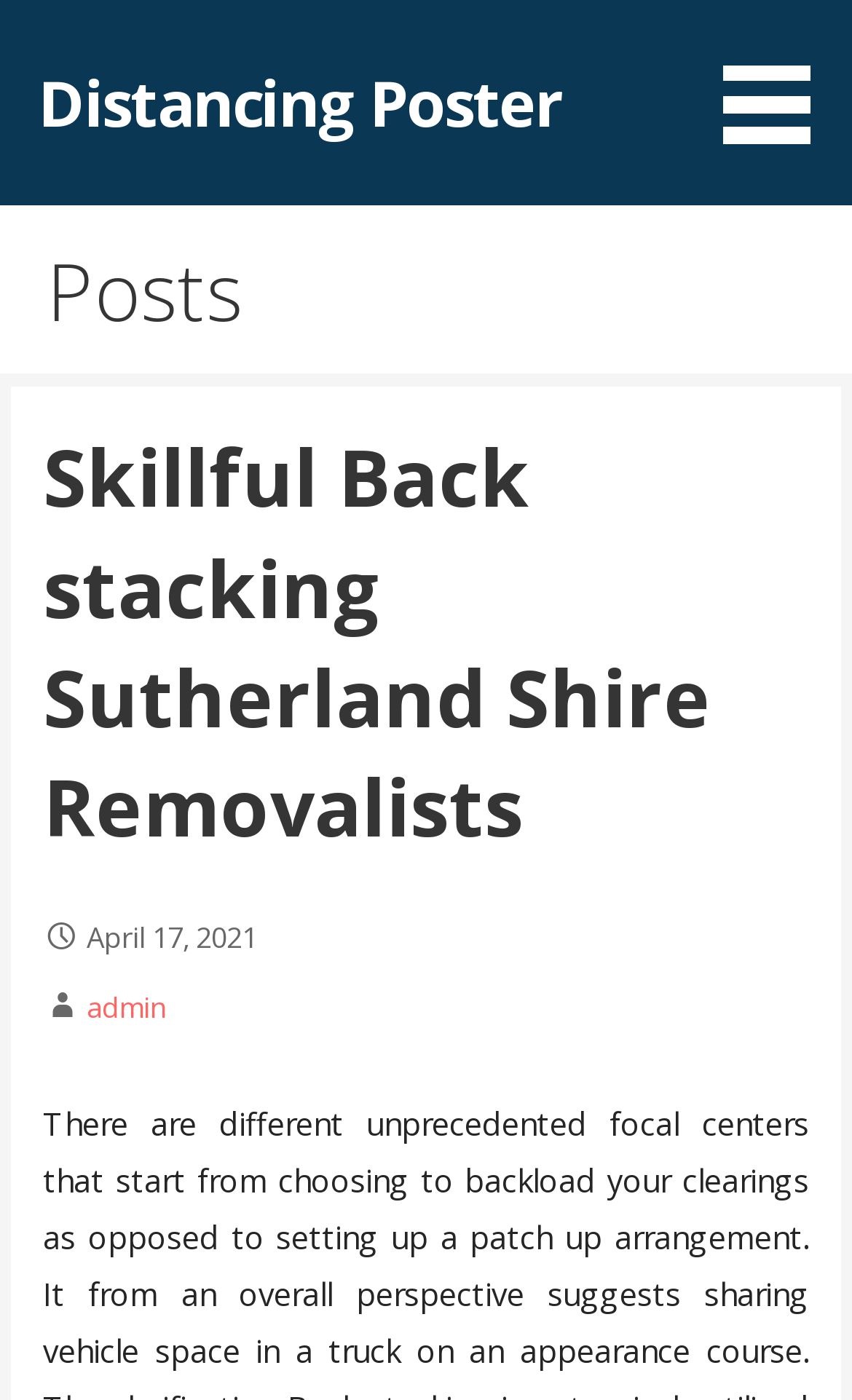What is the purpose of the button?
Please give a well-detailed answer to the question.

The button is located at the top of the page, and its purpose is likely to prompt the user to take some action, such as contacting the removalists or getting a quote.